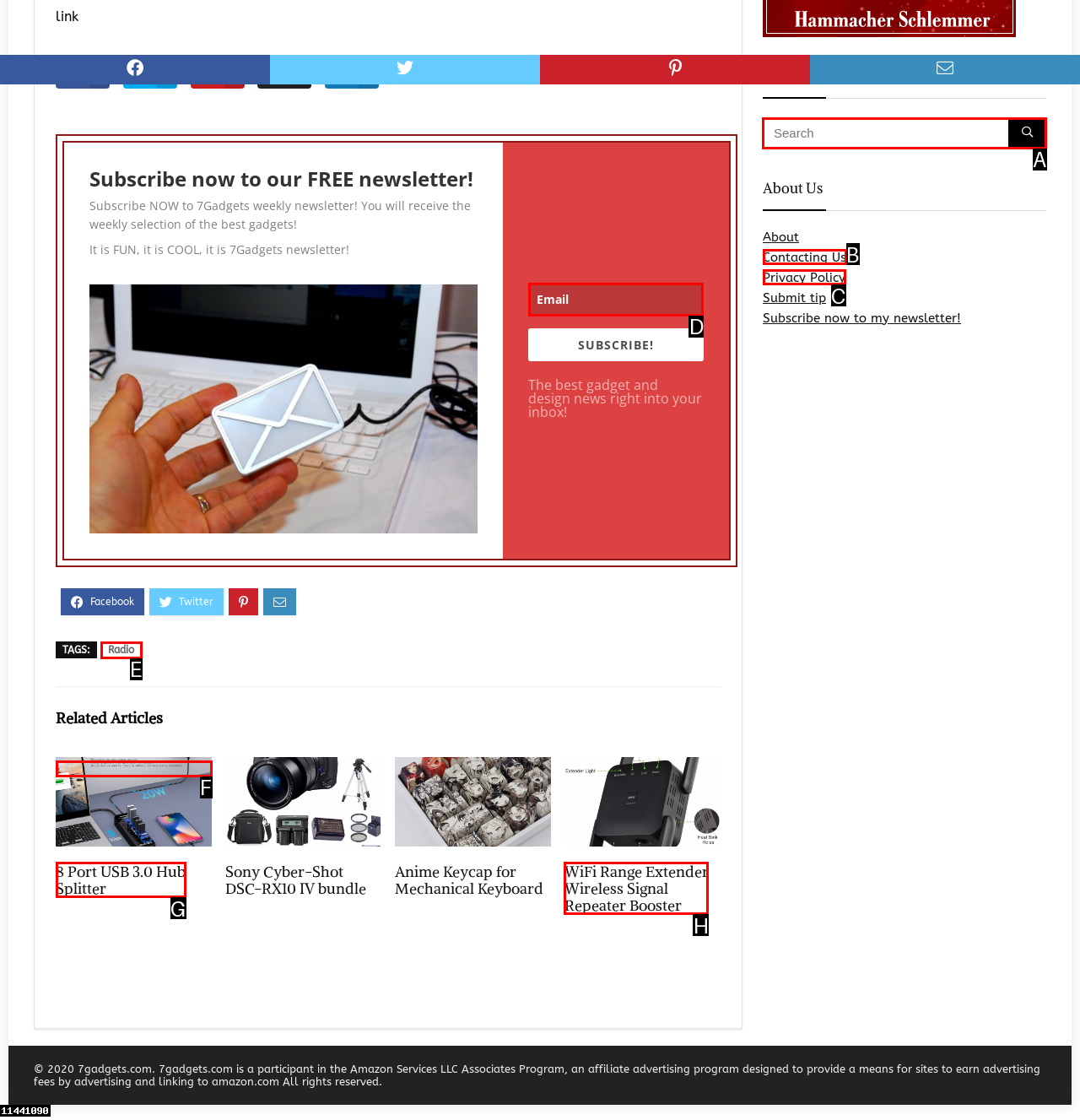From the given options, choose the one to complete the task: Search for something
Indicate the letter of the correct option.

A